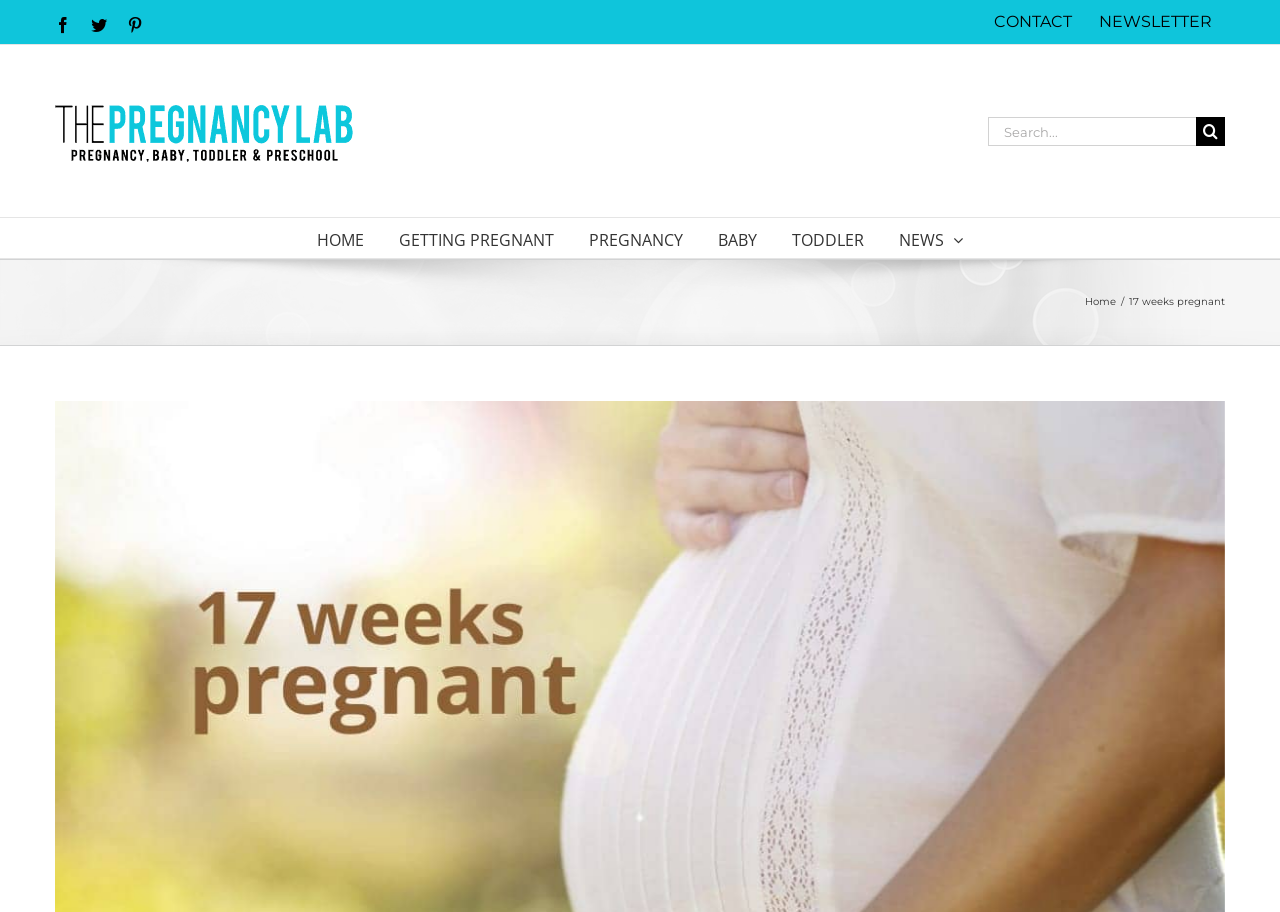Identify the bounding box of the UI component described as: "parent_node: Search for:".

[0.043, 0.082, 0.276, 0.205]